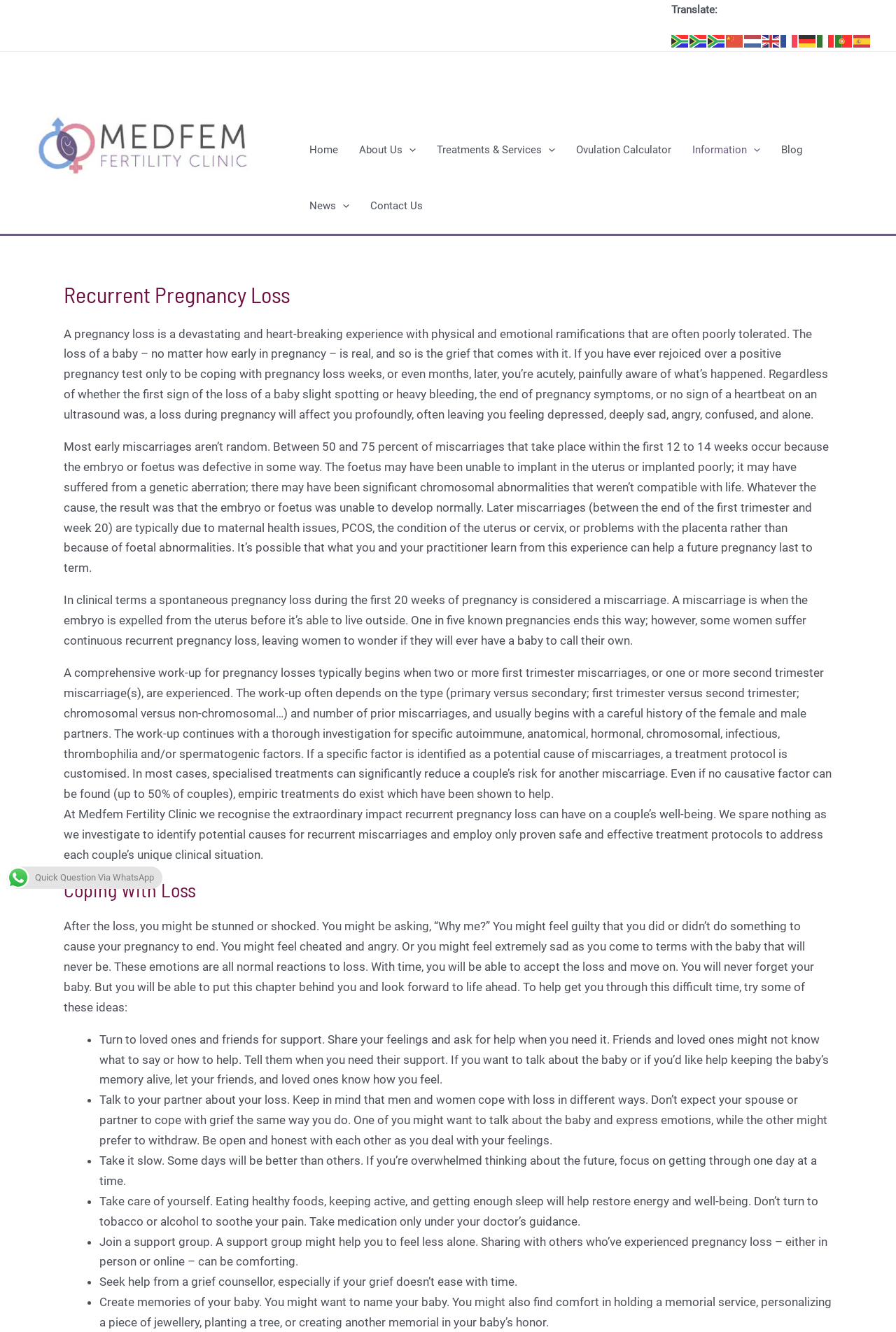Generate a thorough description of the webpage.

This webpage is about Recurrent Pregnancy Loss, a fertility clinic, and coping with pregnancy loss. At the top of the page, there is a language translation section with flags representing different languages. Below this section, there is a navigation menu with links to various pages, including Home, About Us, Treatments & Services, Ovulation Calculator, Information, Blog, News, and Contact Us.

The main content of the page is divided into sections. The first section has a heading "Recurrent Pregnancy Loss" and provides a detailed description of the emotional and physical impact of pregnancy loss. The text explains that most early miscarriages are not random and may be due to embryo or fetal defects, while later miscarriages may be caused by maternal health issues or other factors.

The next section discusses the clinical work-up for pregnancy losses, which typically begins after two or more first-trimester miscarriages or one or more second-trimester miscarriages. The work-up involves a thorough investigation of potential causes, including autoimmune, anatomical, hormonal, chromosomal, infectious, thrombophilia, and spermatogenic factors.

The following section is about the Medfem Fertility Clinic, which recognizes the impact of recurrent pregnancy loss on a couple's well-being and offers specialized treatments to address each couple's unique clinical situation.

The final section is titled "Coping With Loss" and provides emotional support and guidance for those who have experienced pregnancy loss. The section offers suggestions for coping with grief, including turning to loved ones and friends for support, talking to one's partner, taking care of oneself, joining a support group, and seeking help from a grief counselor. The section also suggests ways to create memories of the baby, such as naming the baby, holding a memorial service, or creating a personalized piece of jewelry.

Throughout the page, there are several images, including a logo for the Medfem Fertility Clinic and a WhatsApp icon for quick questions. The overall layout of the page is clean and easy to navigate, with clear headings and concise text.